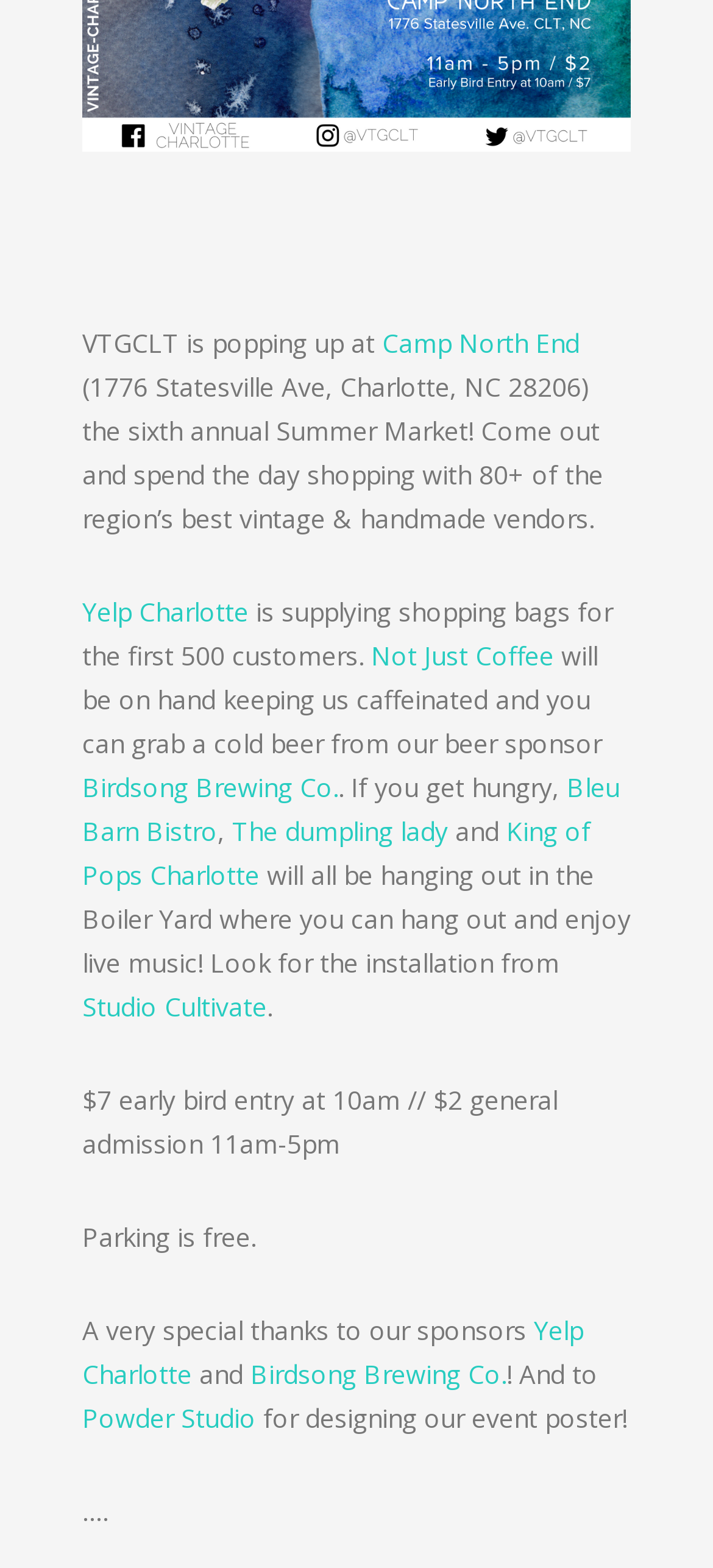Can you give a detailed response to the following question using the information from the image? Who is the beer sponsor?

The beer sponsor can be found in the sentence 'you can grab a cold beer from our beer sponsor Birdsong Brewing Co.', which indicates that Birdsong Brewing Co. is the beer sponsor.